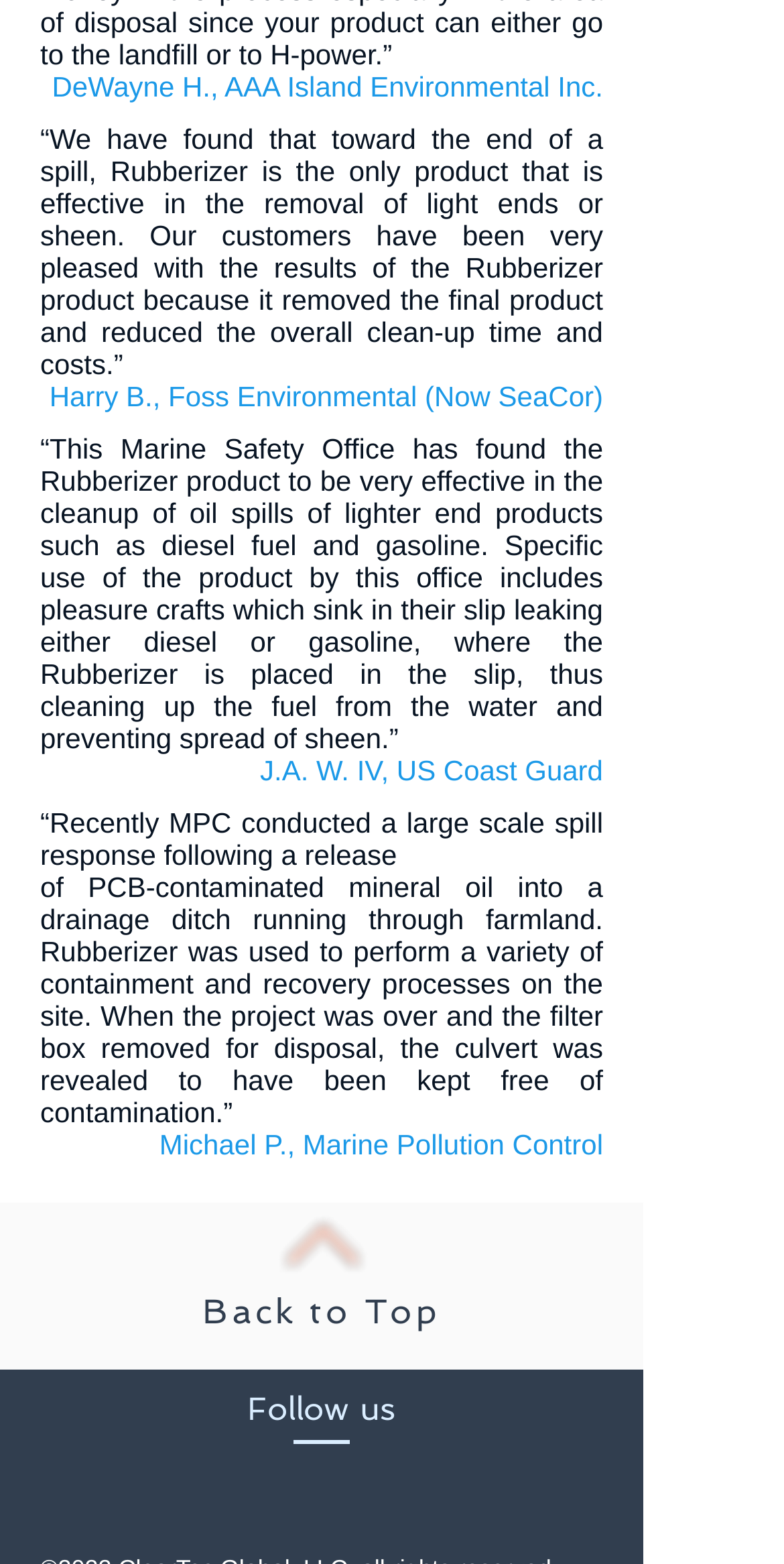Identify the bounding box coordinates for the UI element that matches this description: "Back to Top".

[0.258, 0.826, 0.562, 0.851]